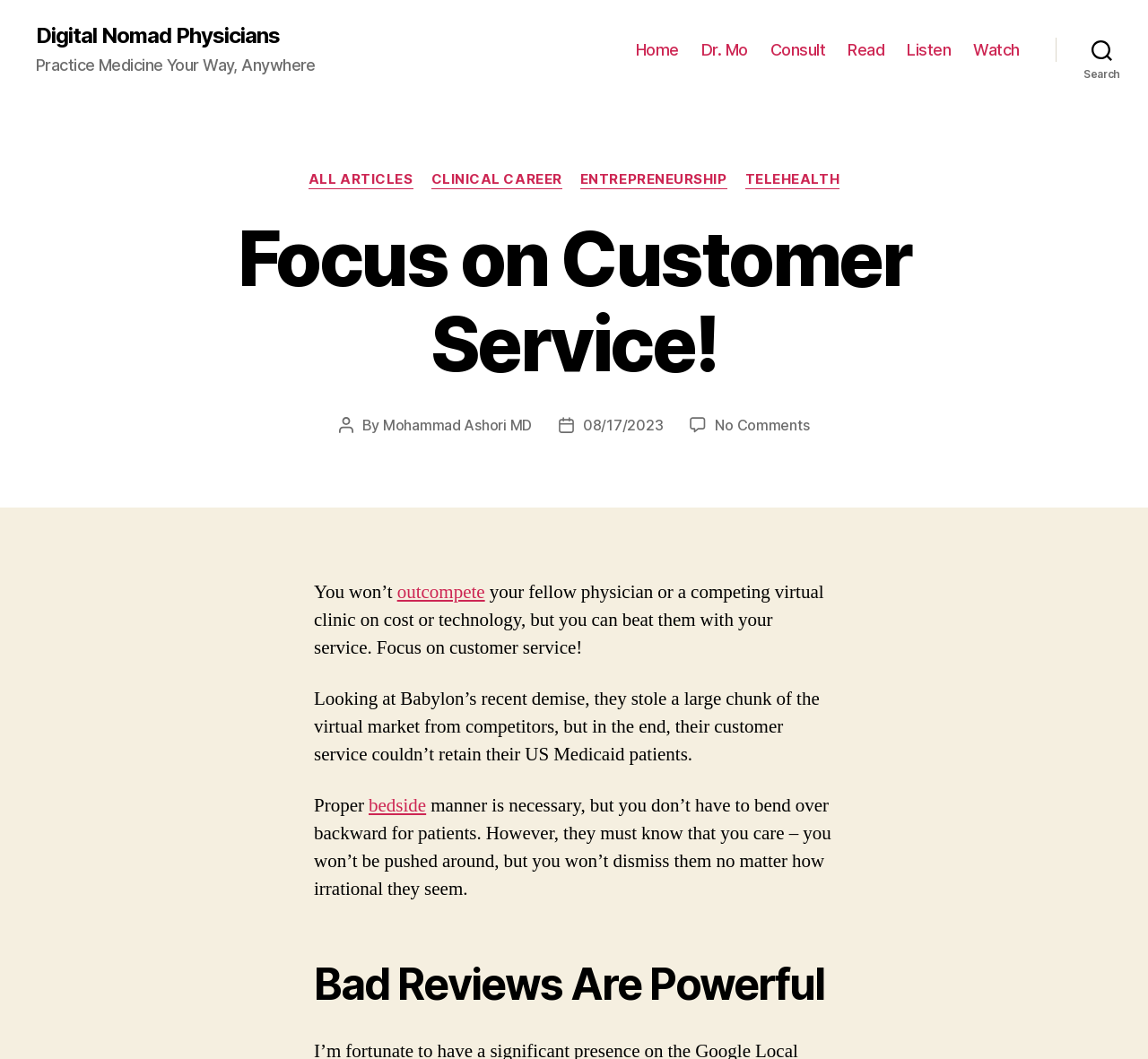What is the date of the article?
Look at the screenshot and respond with one word or a short phrase.

08/17/2023